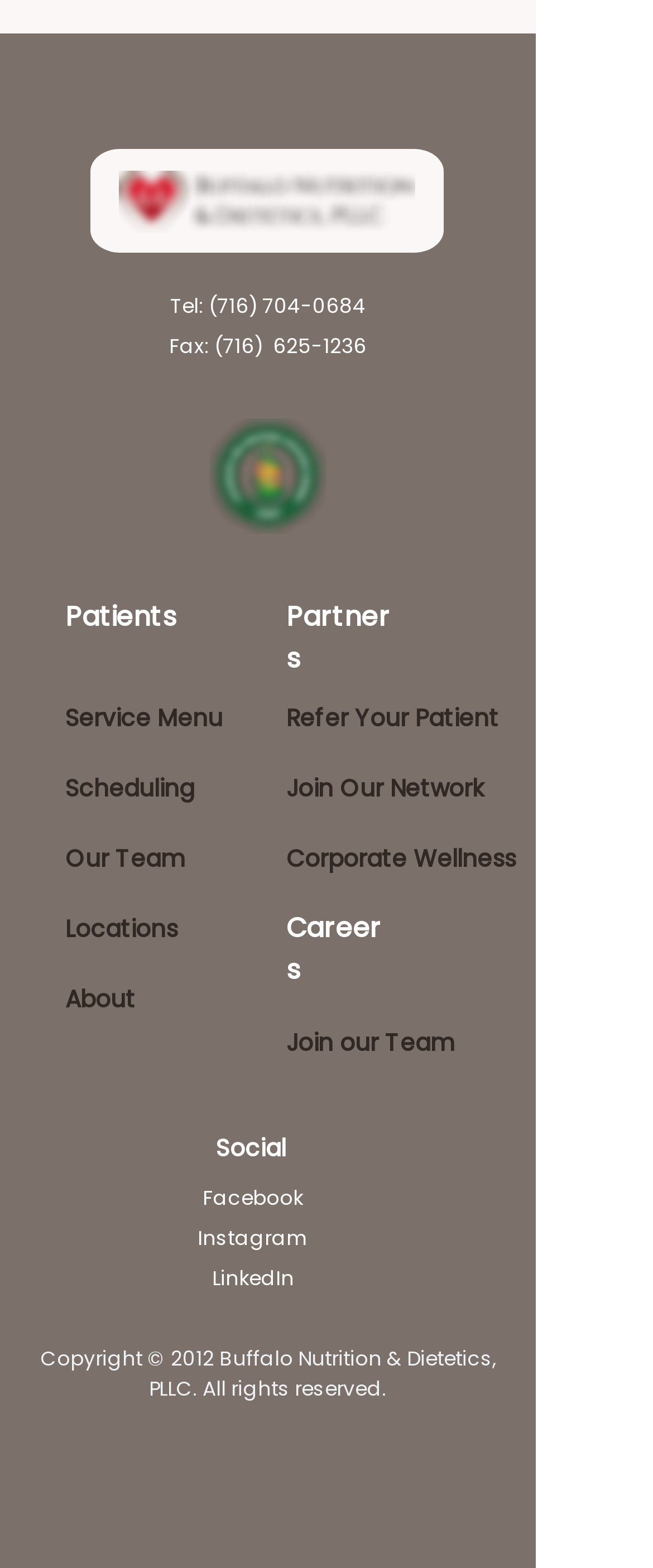Using the provided element description, identify the bounding box coordinates as (top-left x, top-left y, bottom-right x, bottom-right y). Ensure all values are between 0 and 1. Description: Service Menu

[0.1, 0.448, 0.341, 0.467]